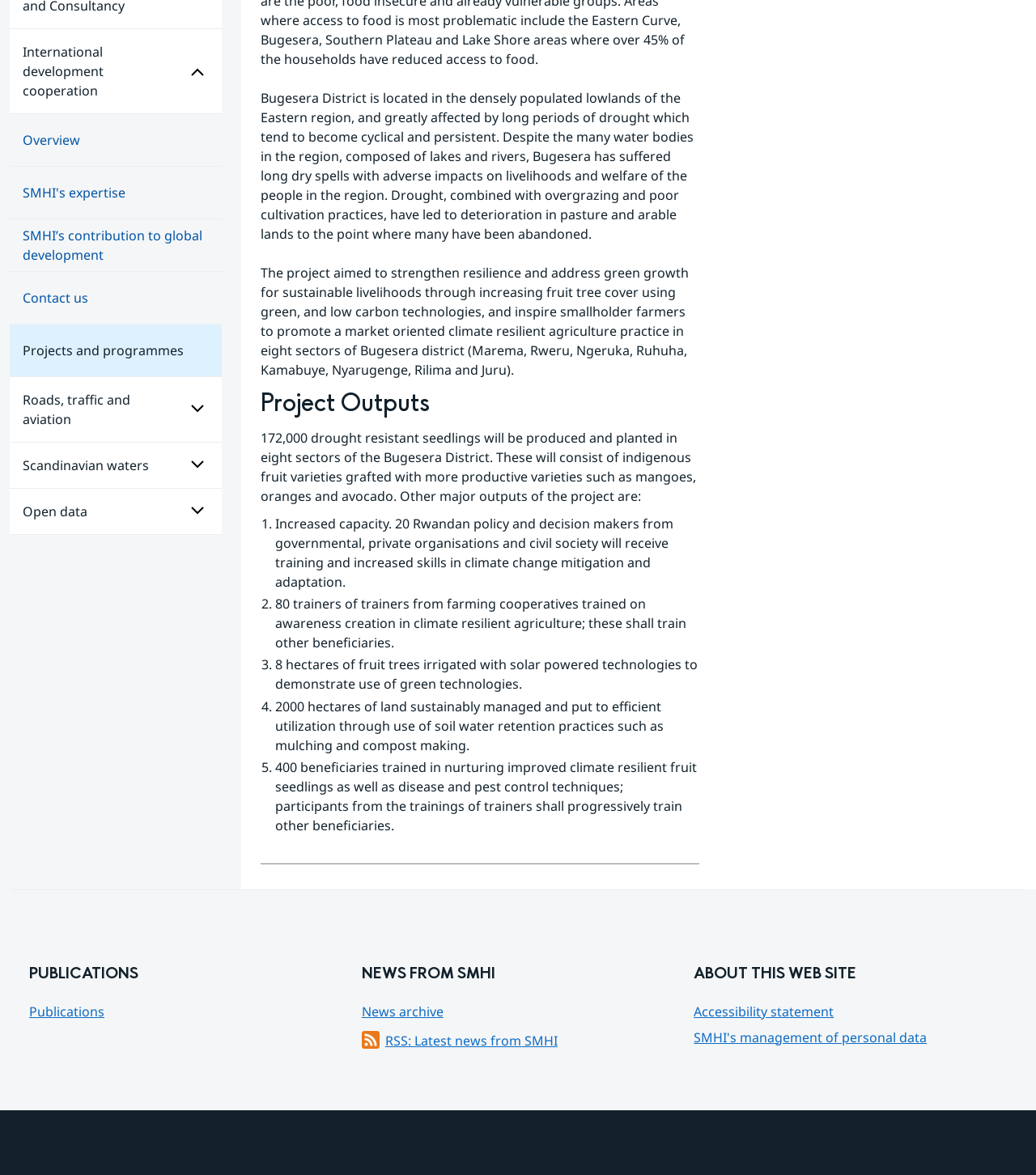Given the element description "RSS: Latest news from SMHI" in the screenshot, predict the bounding box coordinates of that UI element.

[0.349, 0.874, 0.538, 0.899]